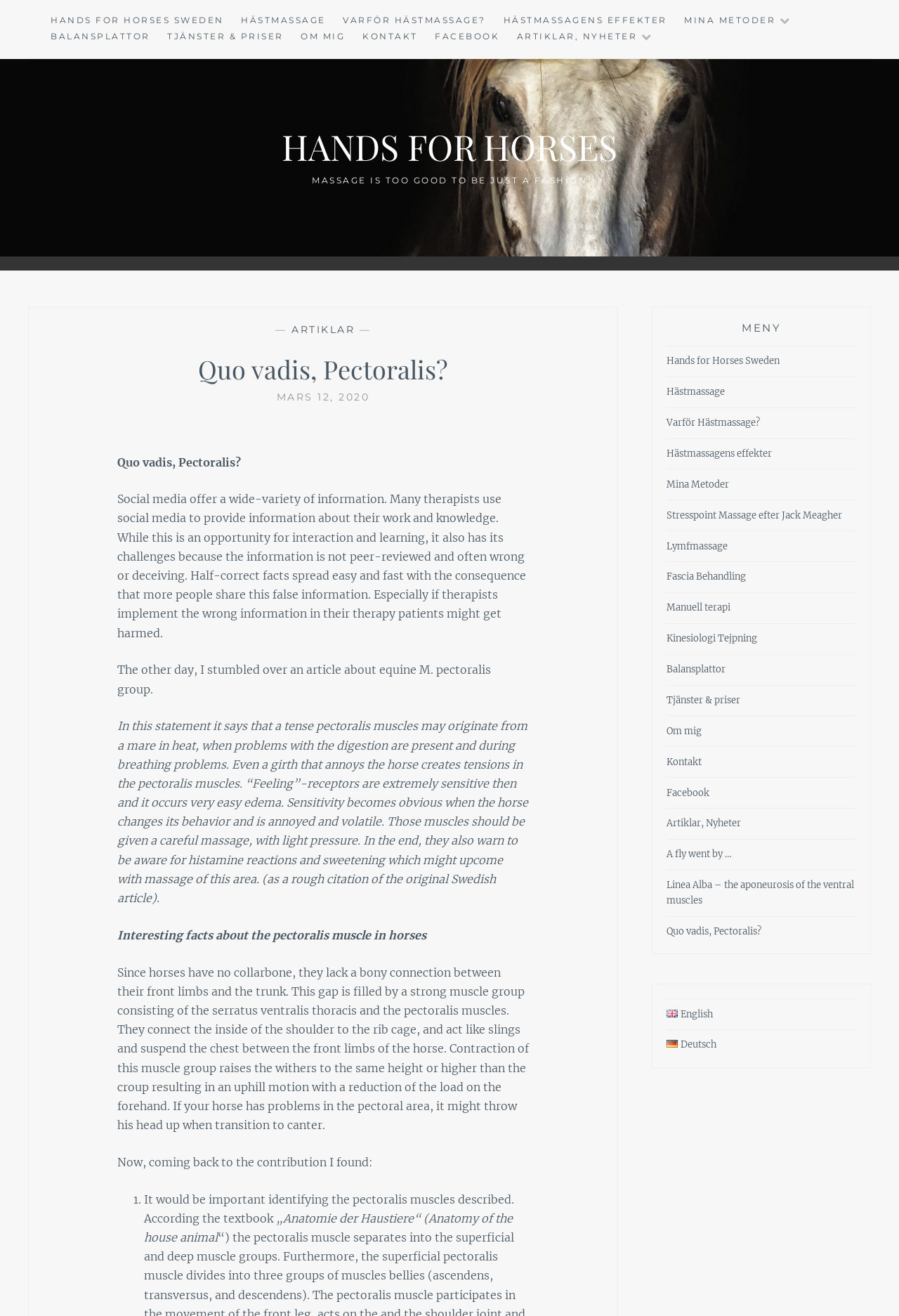How many massage methods are listed? Look at the image and give a one-word or short phrase answer.

7